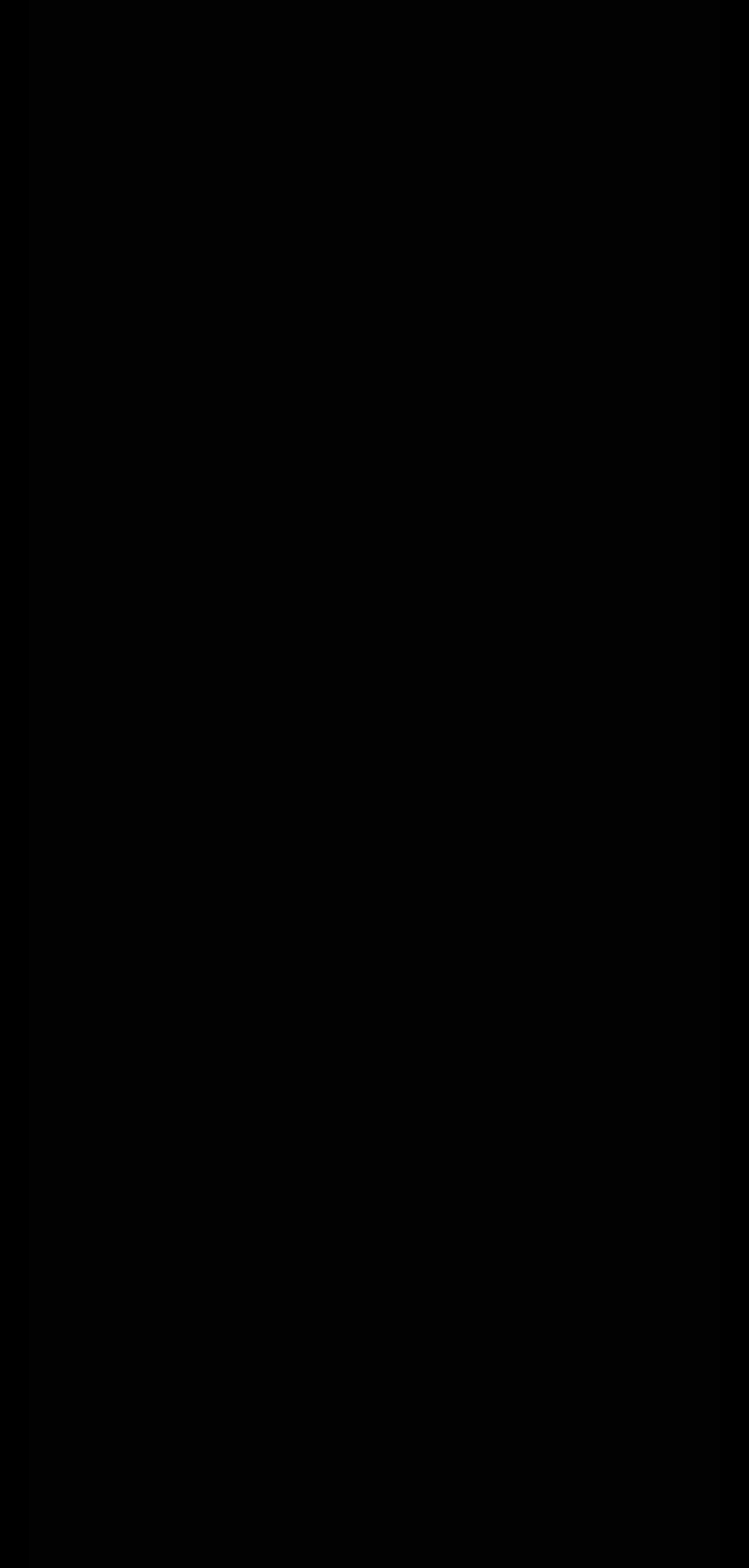What is the last service offered by the company? Look at the image and give a one-word or short phrase answer.

Translation Transliteration